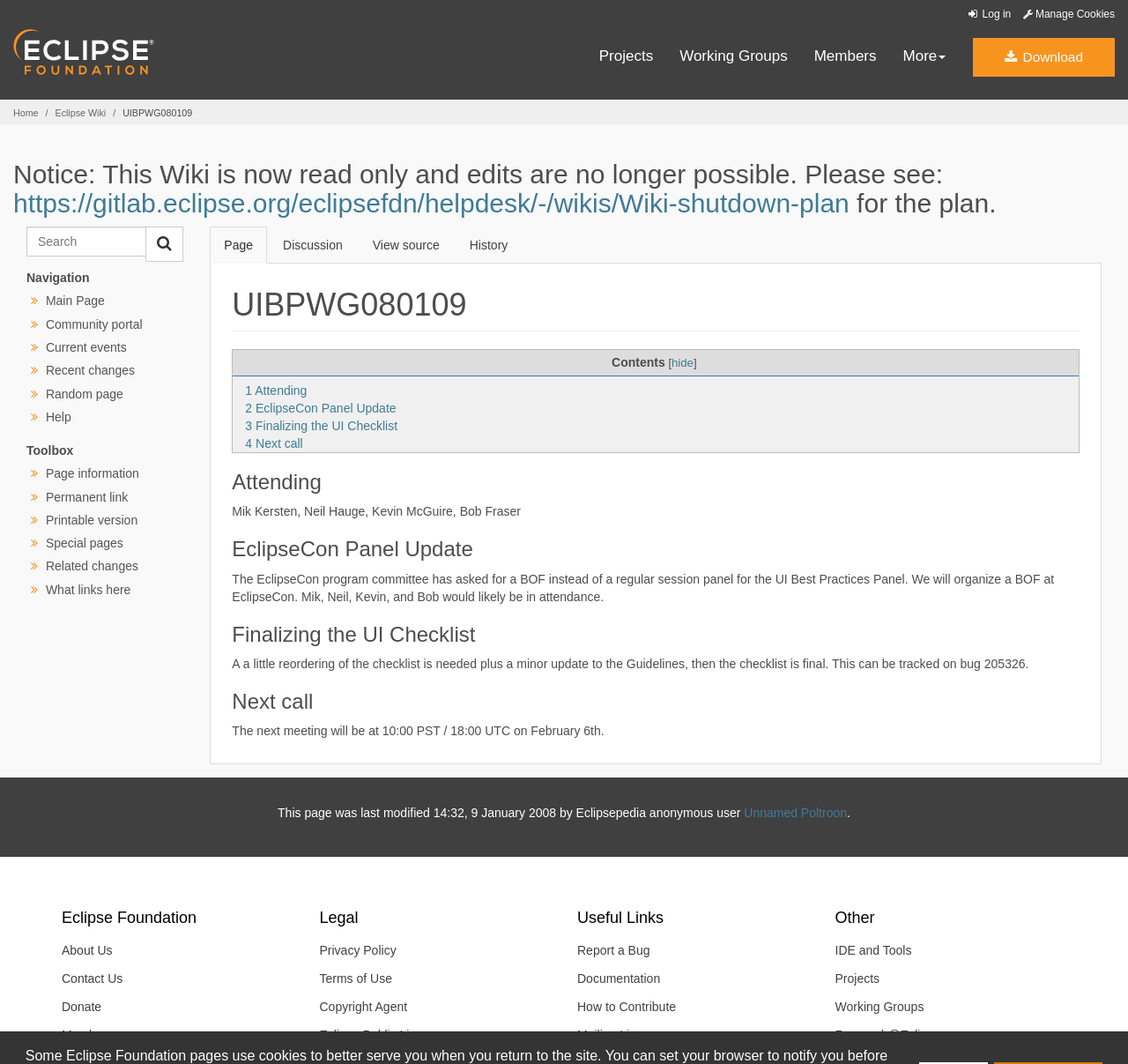What is the purpose of the UI Best Practices Panel?
Give a thorough and detailed response to the question.

I found the answer by reading the section 'EclipseCon Panel Update' which mentions that the EclipseCon program committee has asked for a BOF instead of a regular session panel for the UI Best Practices Panel.